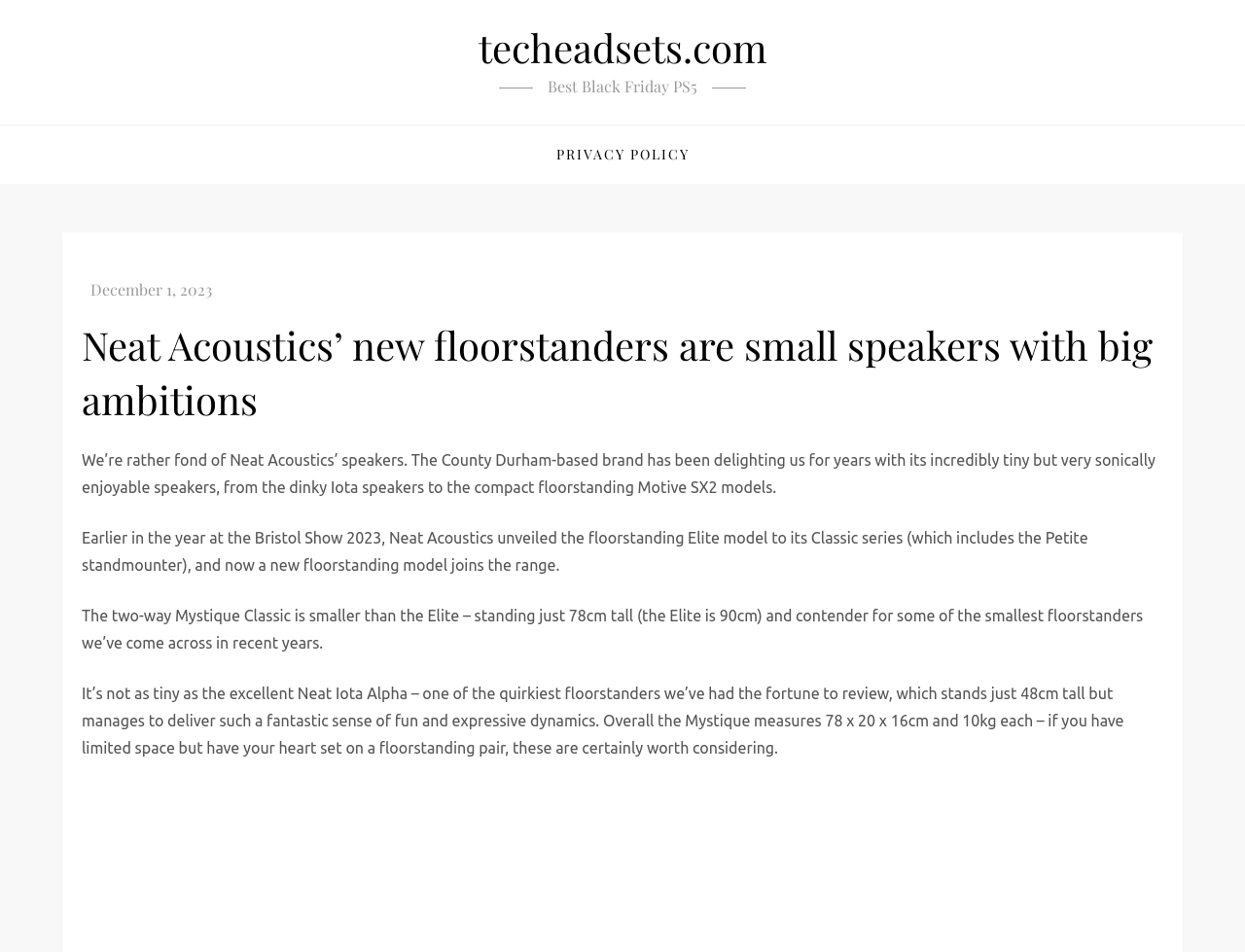Use a single word or phrase to answer the question:
What is the name of the brand mentioned in the article?

Neat Acoustics